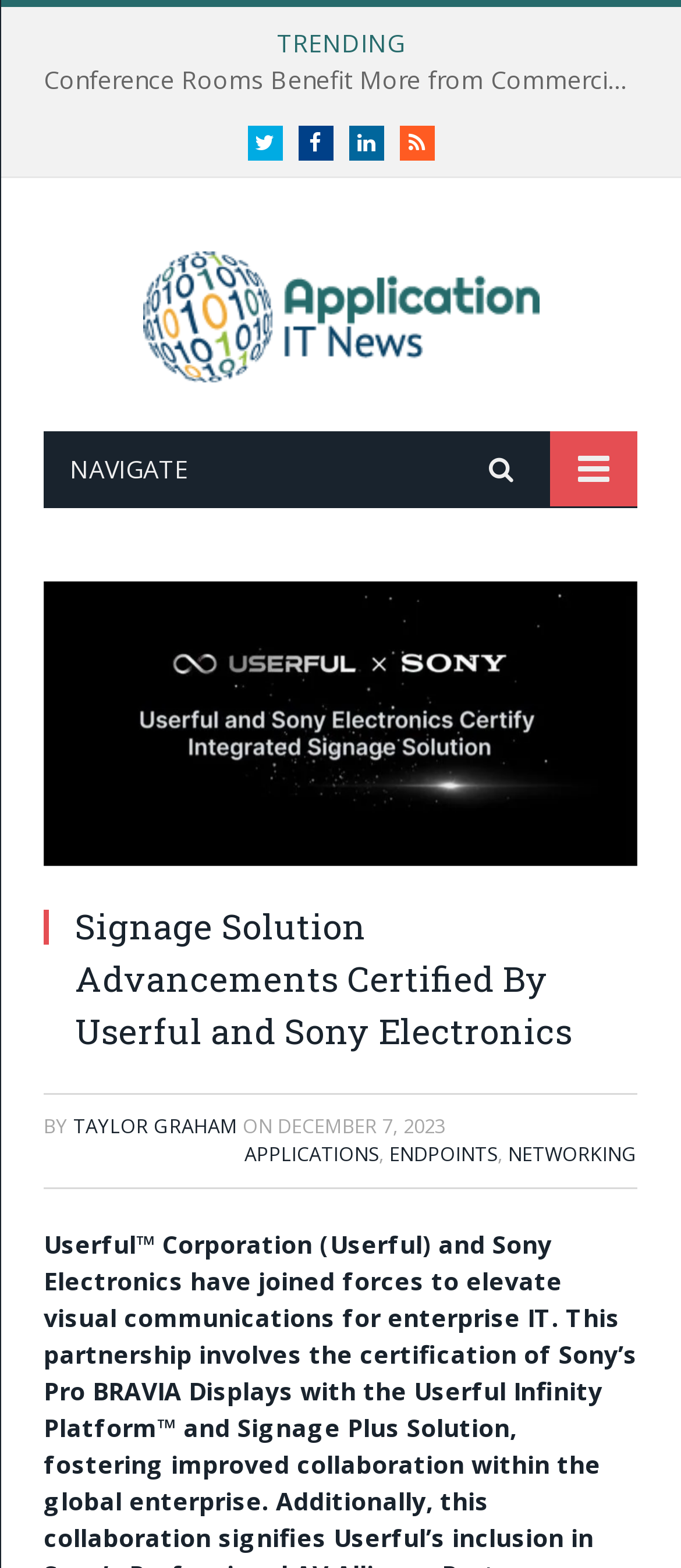What is the date of the latest article?
Based on the image, respond with a single word or phrase.

2023-12-07